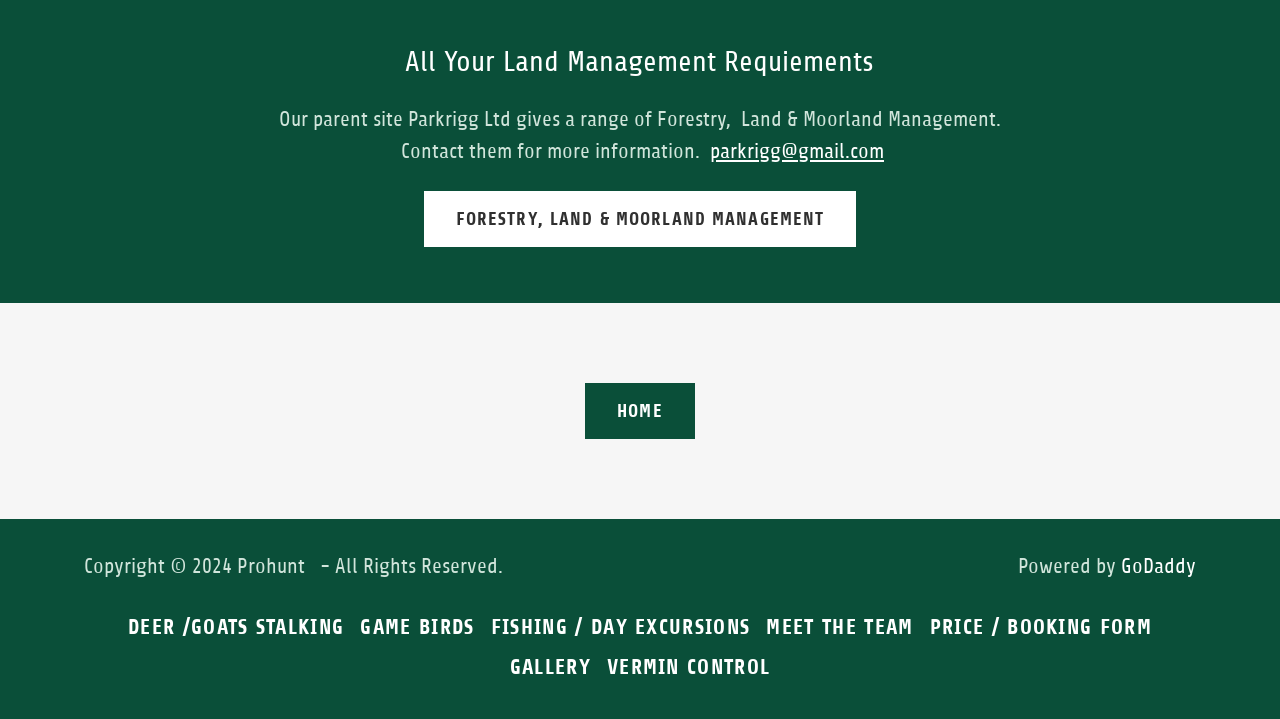What is the purpose of the link 'parkrigg@gmail.com'?
Provide an in-depth and detailed answer to the question.

The link 'parkrigg@gmail.com' is likely an email address, which suggests that it is provided for users to contact the parent company Parkrigg Ltd for more information.